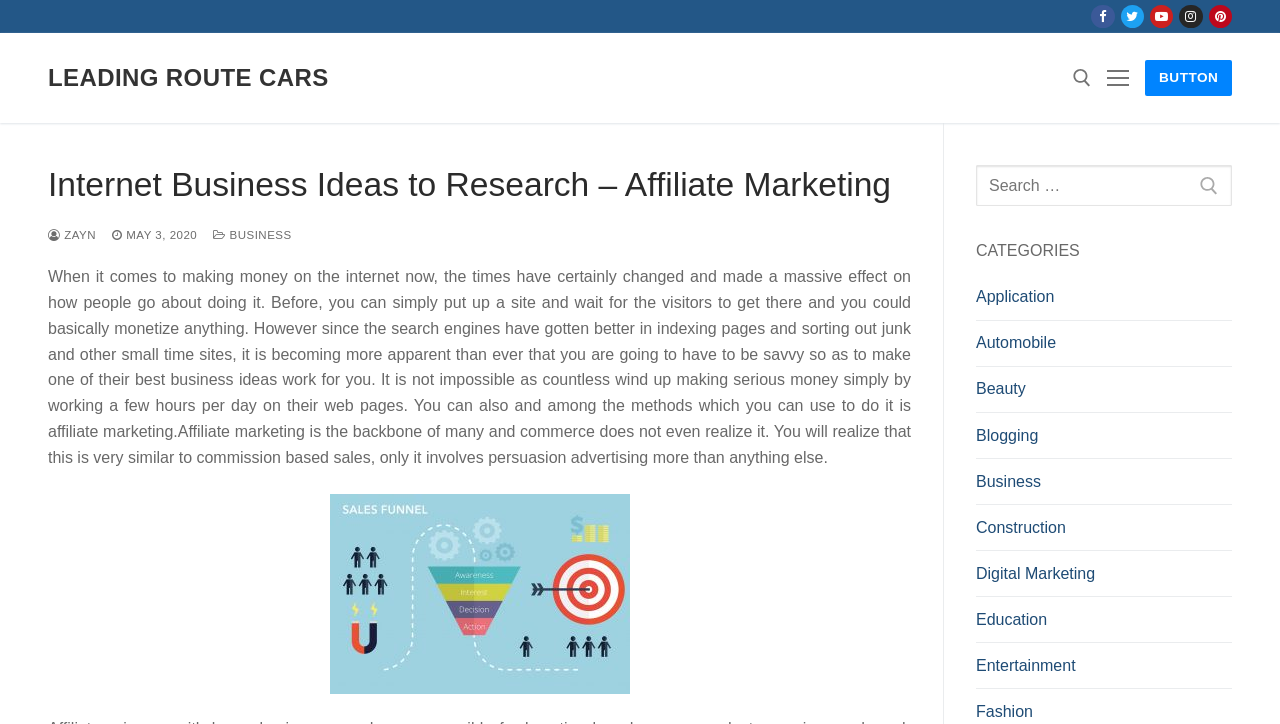Identify the bounding box coordinates for the UI element described as: "Digital Marketing".

[0.762, 0.774, 0.962, 0.825]